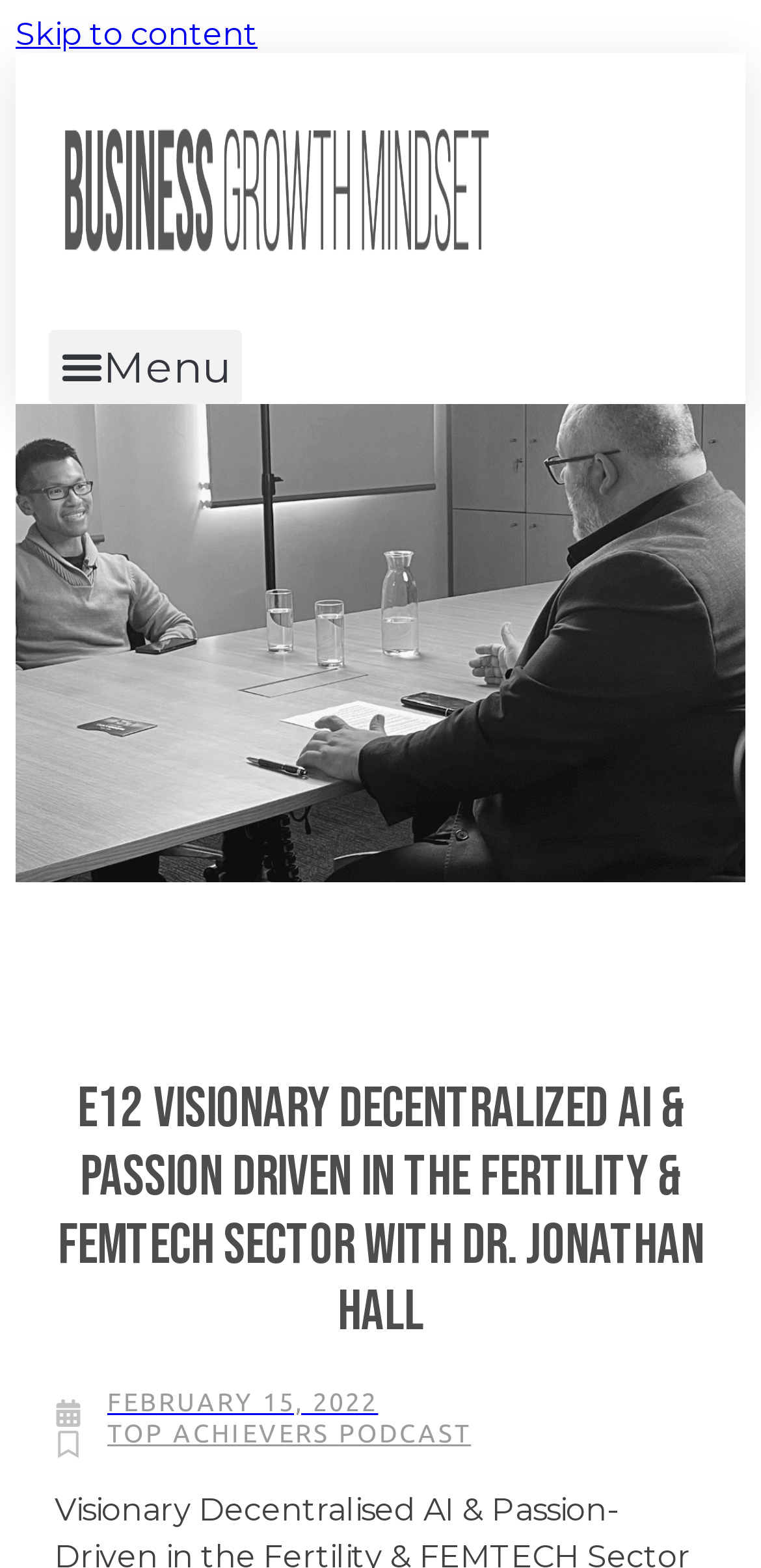Given the description of the UI element: "Search", predict the bounding box coordinates in the form of [left, top, right, bottom], with each value being a float between 0 and 1.

None